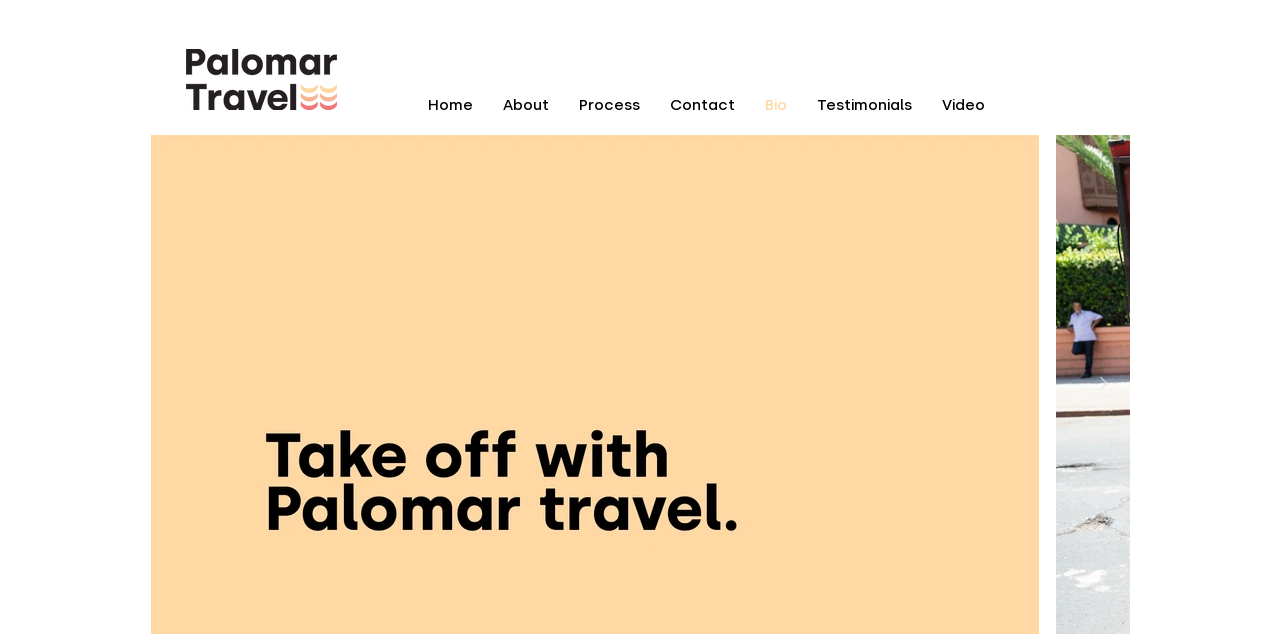What is the logo image filename?
Using the picture, provide a one-word or short phrase answer.

final_logo.png